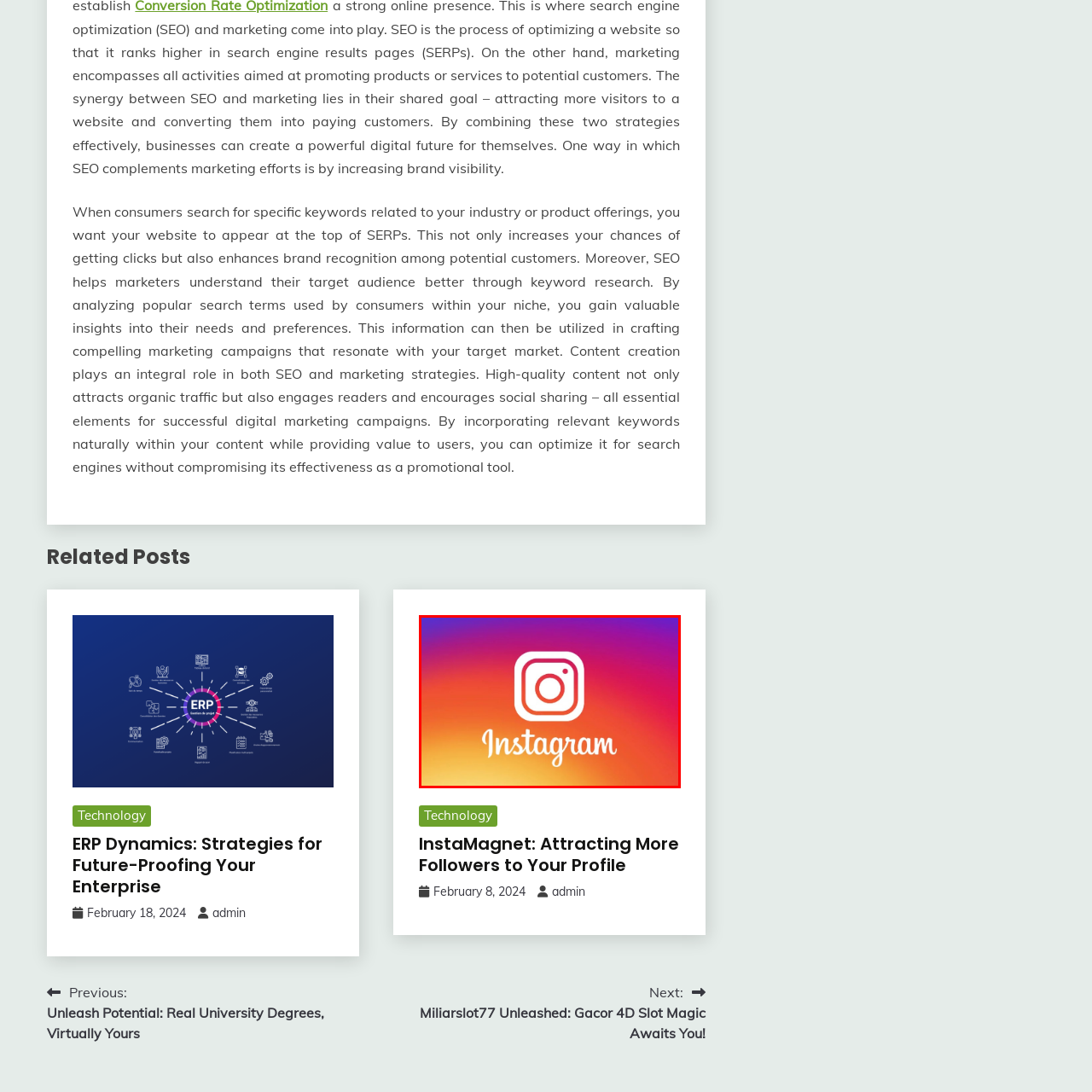Examine the image indicated by the red box and respond with a single word or phrase to the following question:
What is the central element of the logo?

Camera icon